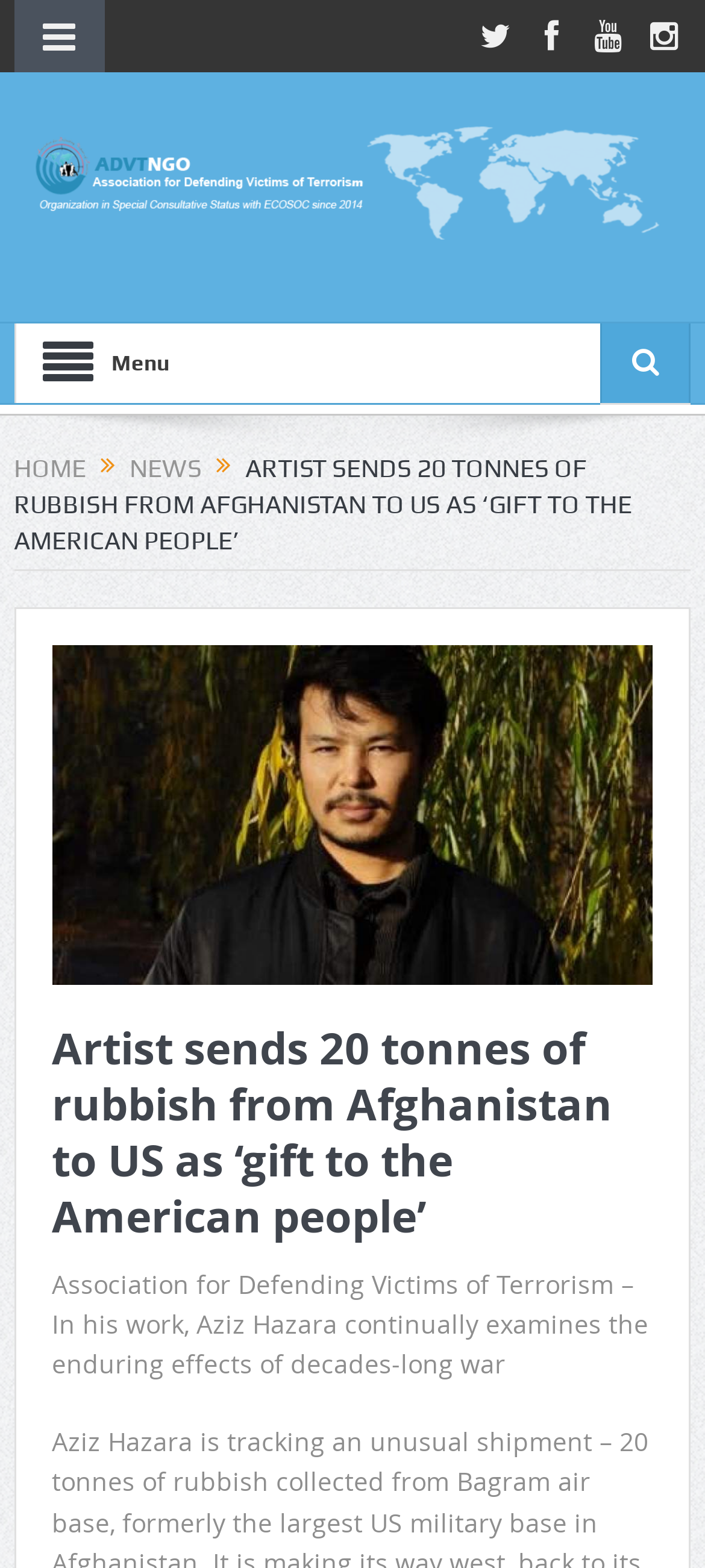Identify and generate the primary title of the webpage.

Artist sends 20 tonnes of rubbish from Afghanistan to US as ‘gift to the American people’